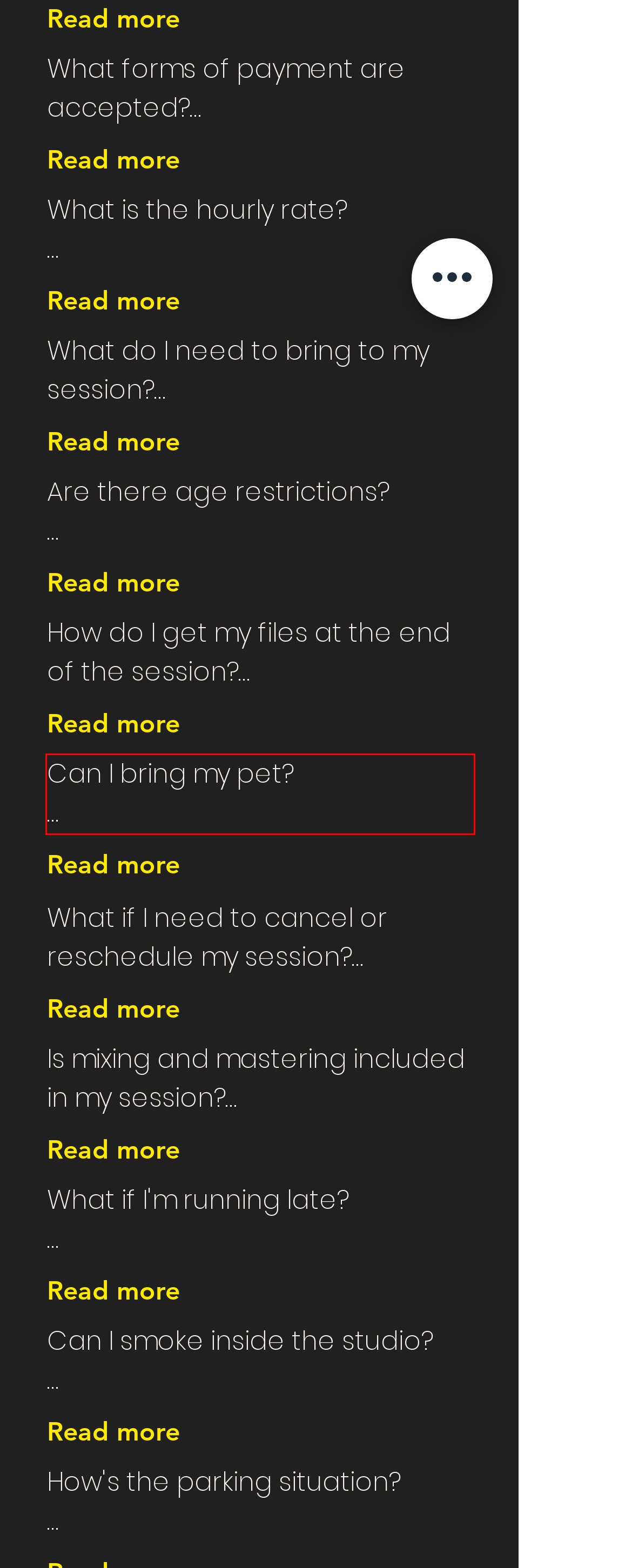You are provided with a screenshot of a webpage that includes a UI element enclosed in a red rectangle. Extract the text content inside this red rectangle.

Can I bring my pet? We love pets, but unfortunately they are not allowed on the premises. Service animals with proper documentation are allowed. ESAs are not allowed.